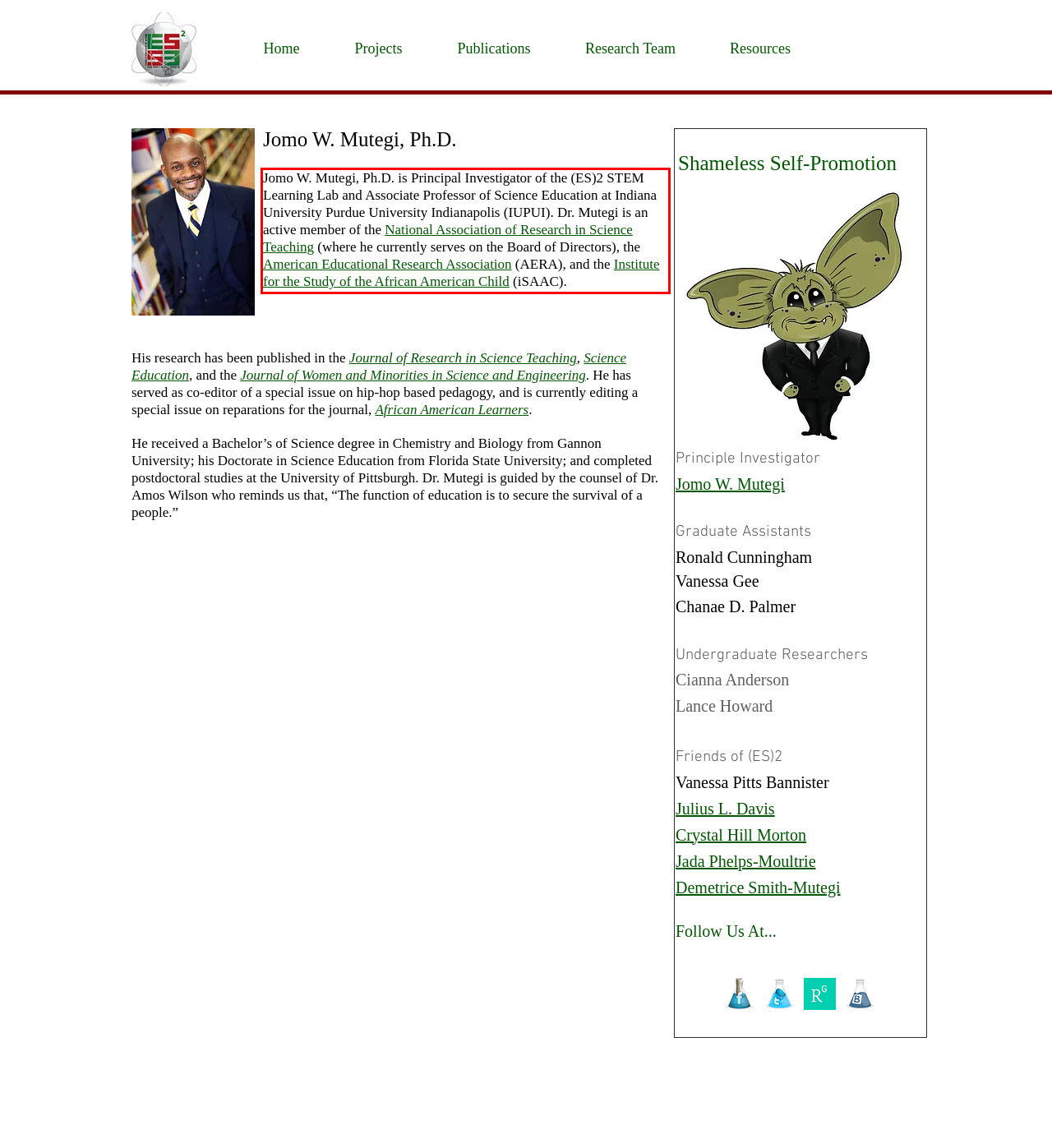Please identify and extract the text content from the UI element encased in a red bounding box on the provided webpage screenshot.

Jomo W. Mutegi, Ph.D. is Principal Investigator of the (ES)2 STEM Learning Lab and Associate Professor of Science Education at Indiana University Purdue University Indianapolis (IUPUI). Dr. Mutegi is an active member of the National Association of Research in Science Teaching (where he currently serves on the Board of Directors), the American Educational Research Association (AERA), and the Institute for the Study of the African American Child (iSAAC).